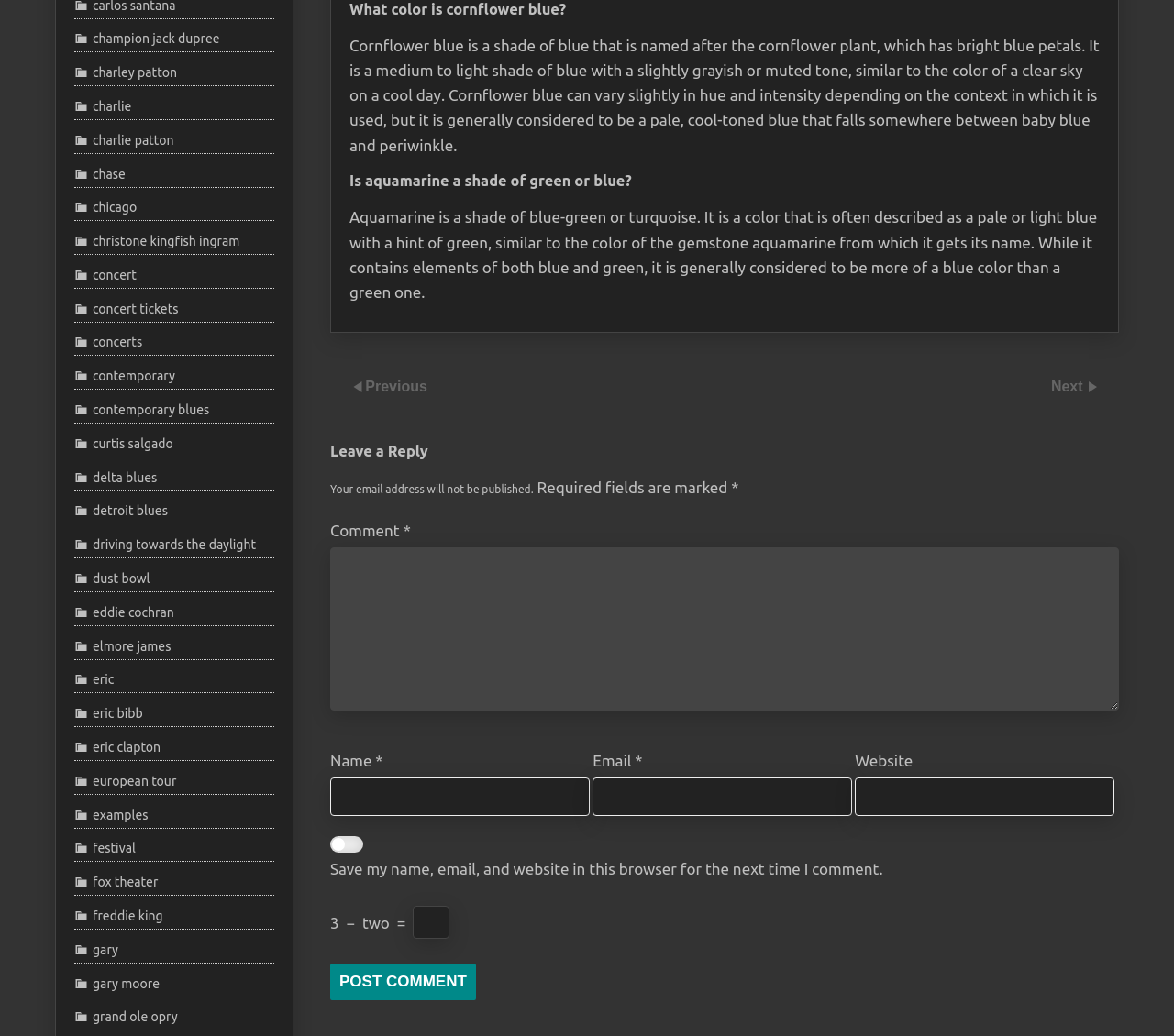Kindly determine the bounding box coordinates for the area that needs to be clicked to execute this instruction: "Click the 'Post Comment' button".

[0.281, 0.93, 0.405, 0.965]